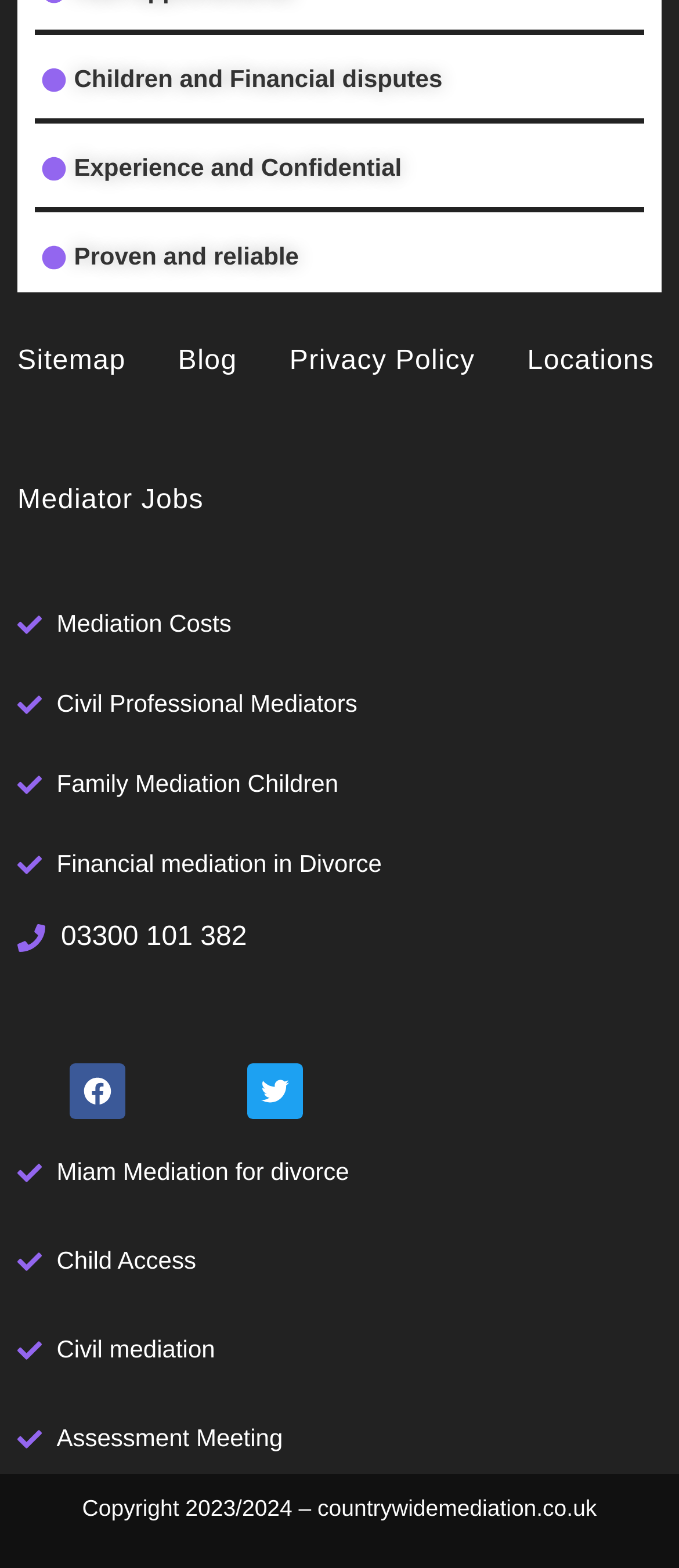From the given element description: "Facebook", find the bounding box for the UI element. Provide the coordinates as four float numbers between 0 and 1, in the order [left, top, right, bottom].

[0.103, 0.679, 0.185, 0.714]